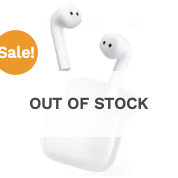Use a single word or phrase to answer the question: 
Is the product currently available for purchase?

No